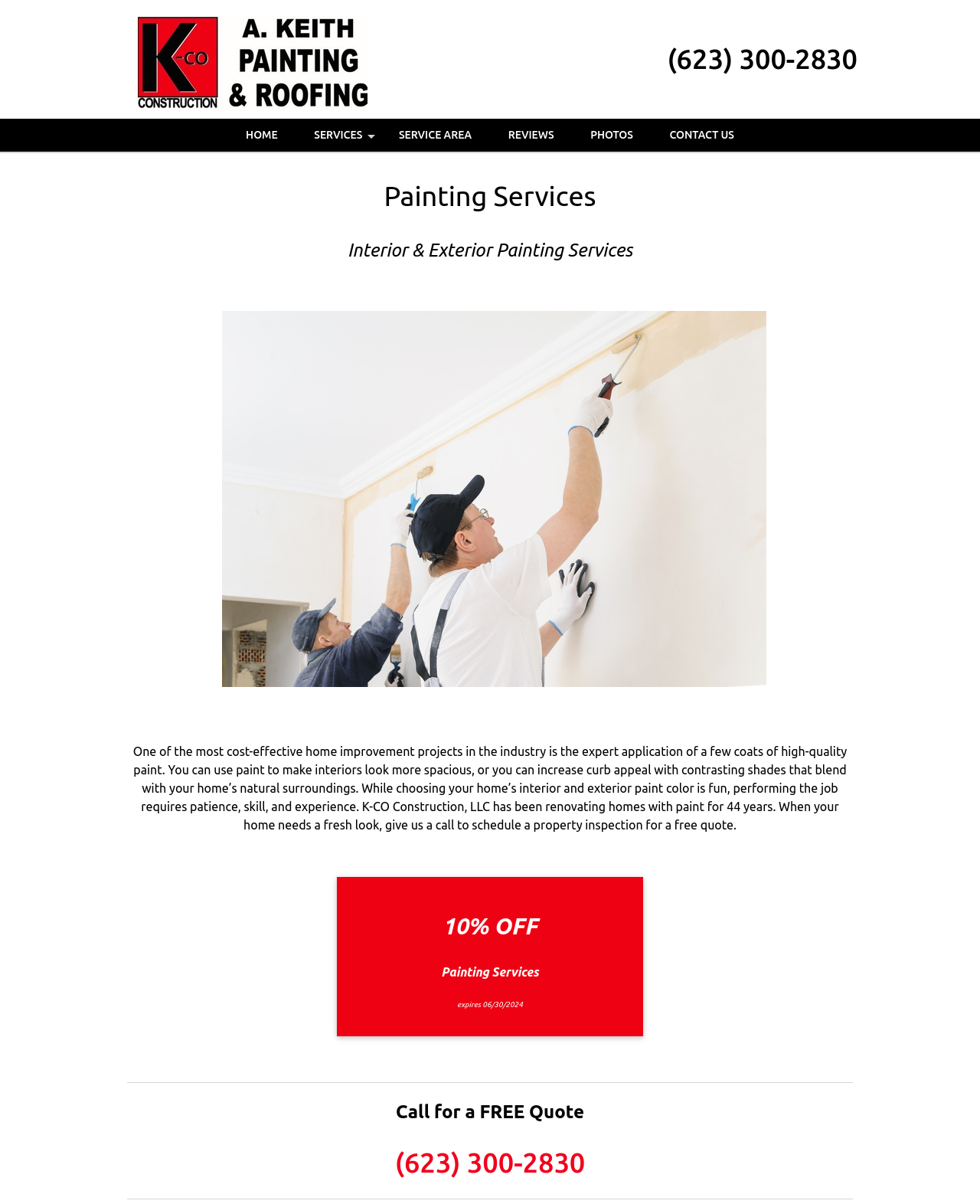What is the phone number to call for a free quote?
Refer to the screenshot and answer in one word or phrase.

(623) 300-2830